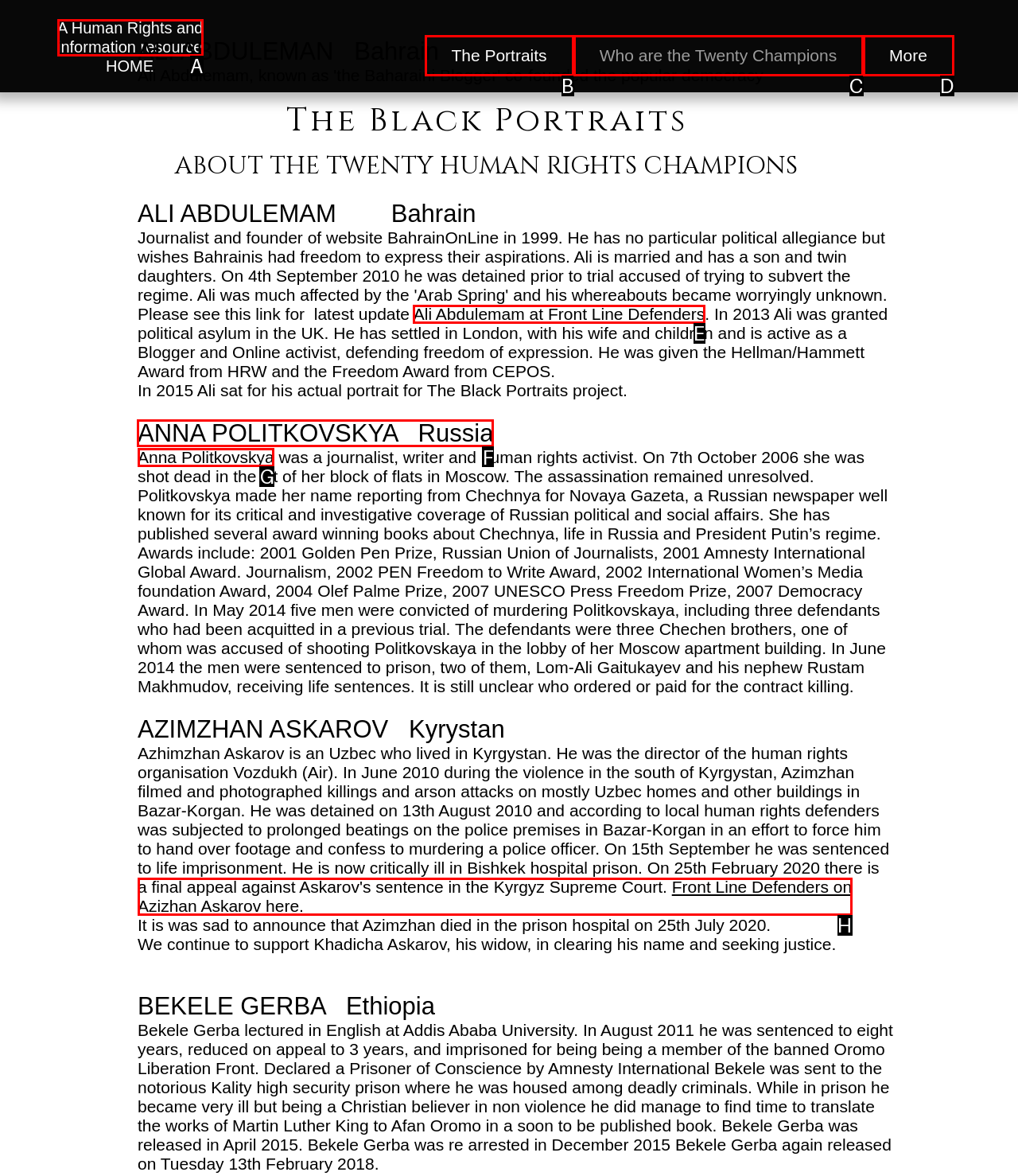Tell me which one HTML element I should click to complete the following task: Learn about 'Anna Politkovskya'
Answer with the option's letter from the given choices directly.

F